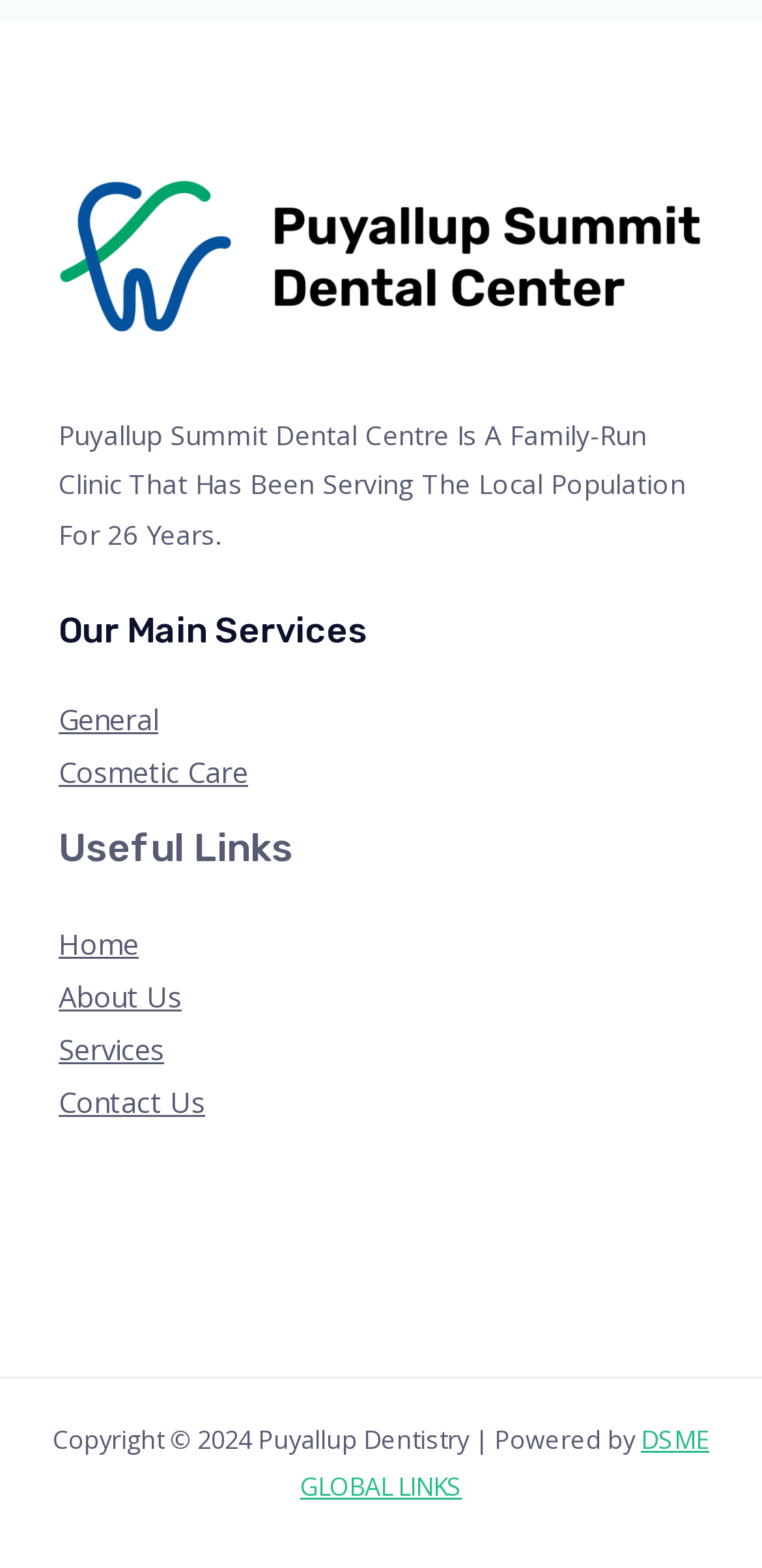Please identify the bounding box coordinates of the element that needs to be clicked to execute the following command: "Check Facebook". Provide the bounding box using four float numbers between 0 and 1, formatted as [left, top, right, bottom].

[0.077, 0.732, 0.146, 0.766]